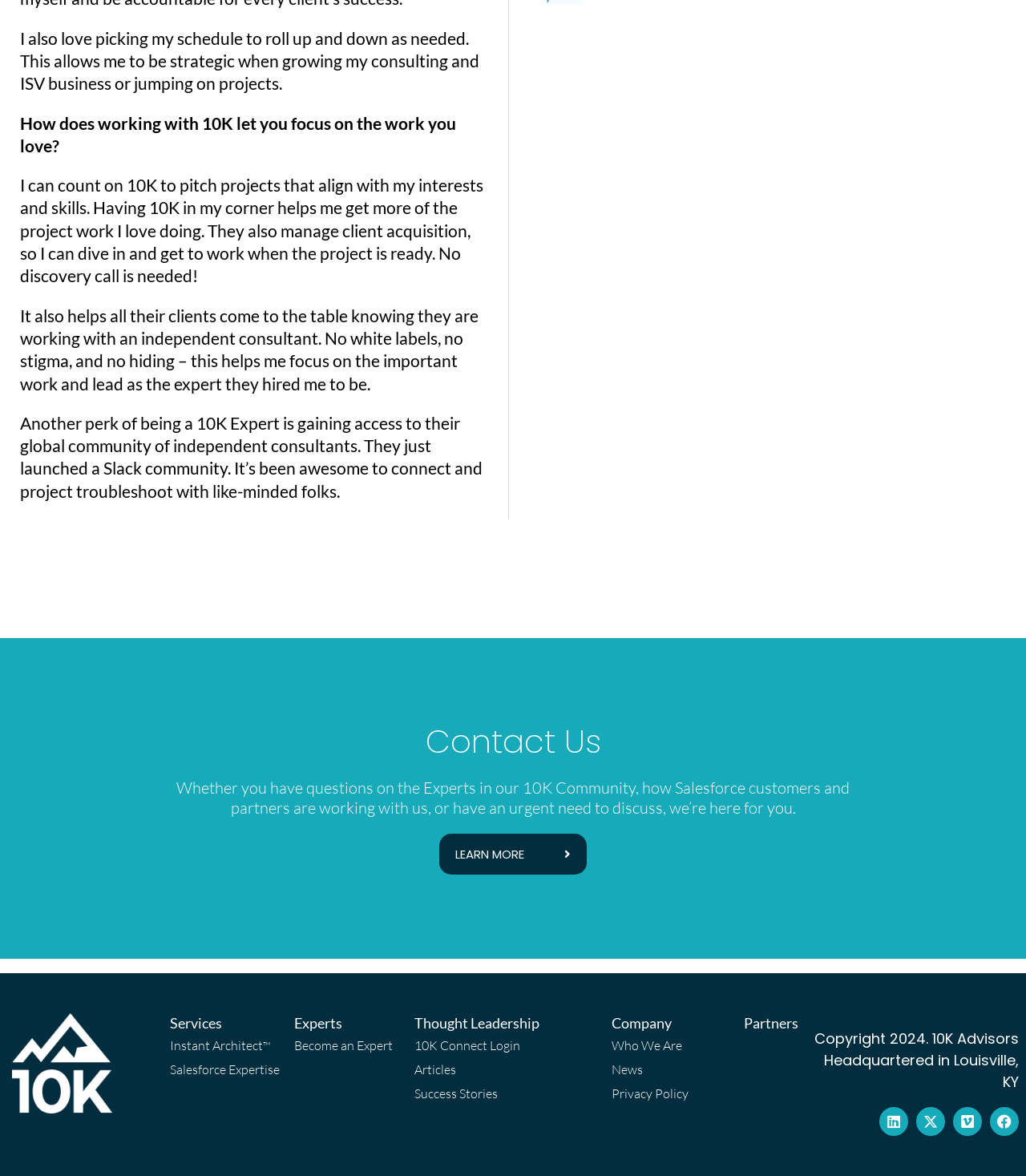Determine the bounding box coordinates for the area that should be clicked to carry out the following instruction: "Click on 'LEARN MORE'".

[0.428, 0.709, 0.572, 0.744]